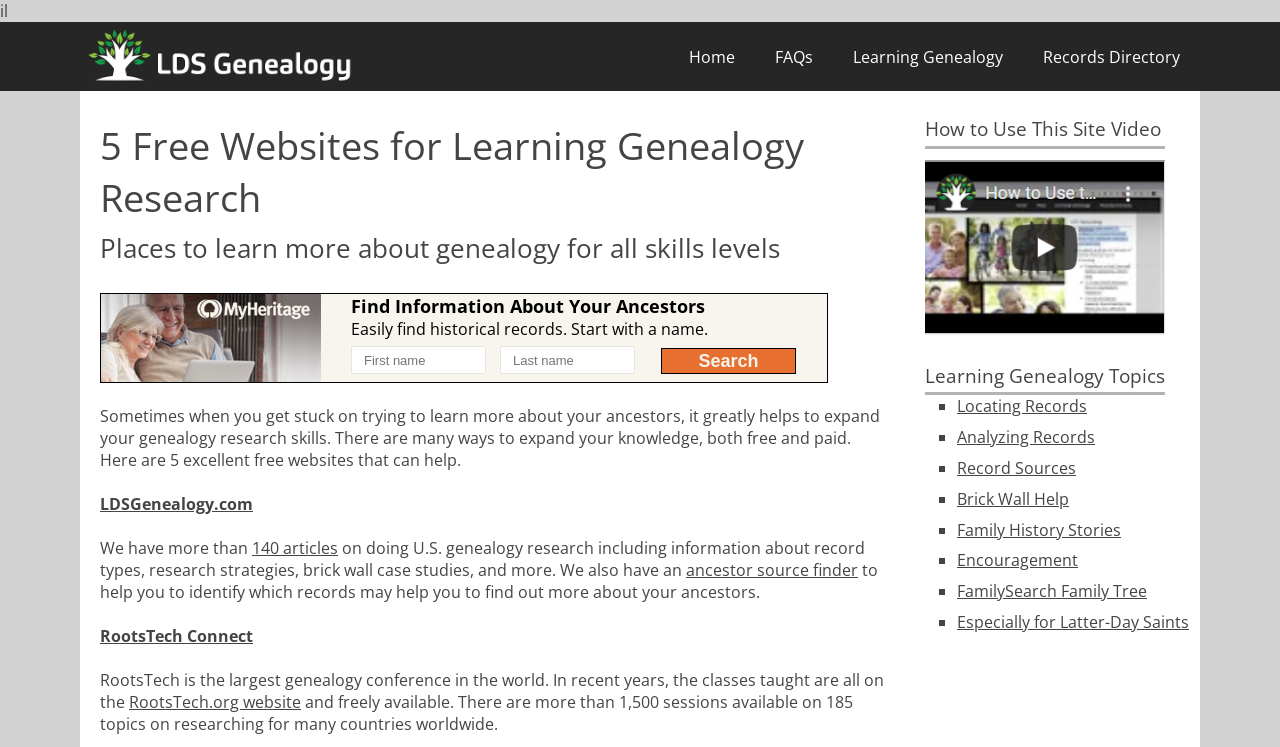Please identify the bounding box coordinates of the element that needs to be clicked to execute the following command: "Learn about 'Locating Records'". Provide the bounding box using four float numbers between 0 and 1, formatted as [left, top, right, bottom].

[0.748, 0.529, 0.849, 0.559]